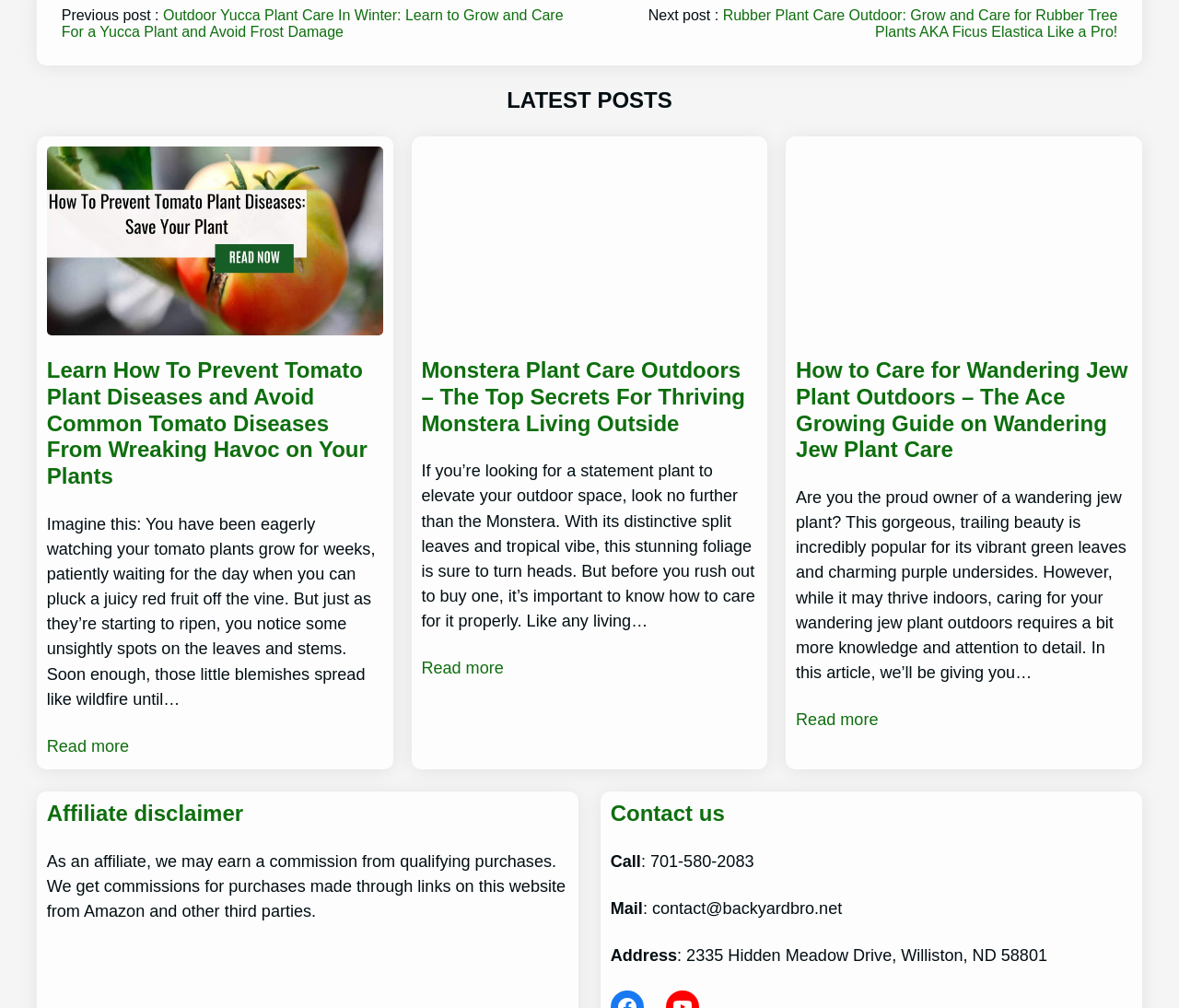What is the address of the contact?
Please provide a single word or phrase as your answer based on the screenshot.

2335 Hidden Meadow Drive, Williston, ND 58801